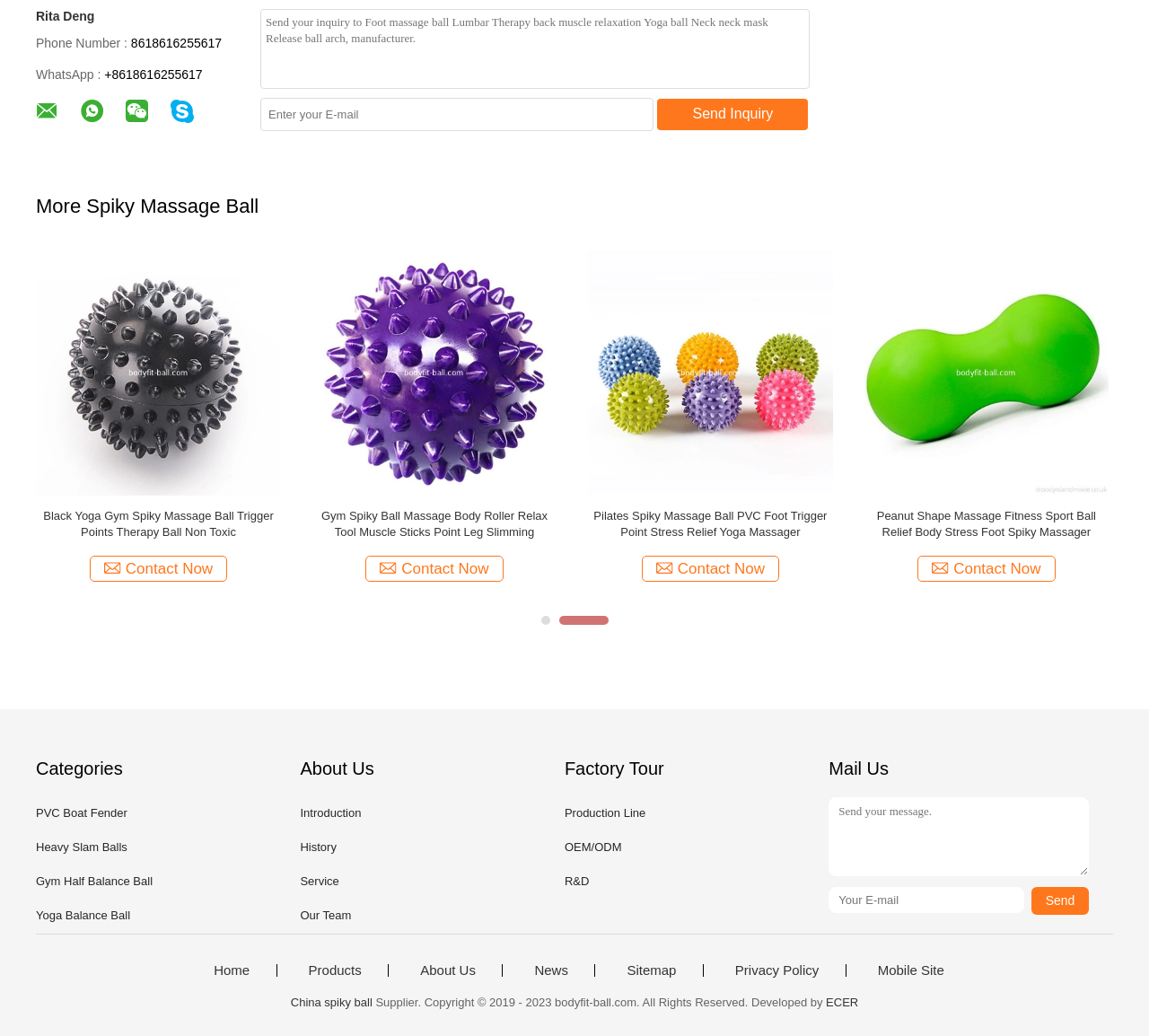What categories are listed on the page?
With the help of the image, please provide a detailed response to the question.

I found the categories by looking at the link elements with the text 'PVC Boat Fender', 'Heavy Slam Balls', 'Gym Half Balance Ball', and 'Yoga Balance Ball', which are grouped together under the StaticText element with the text 'Categories'.